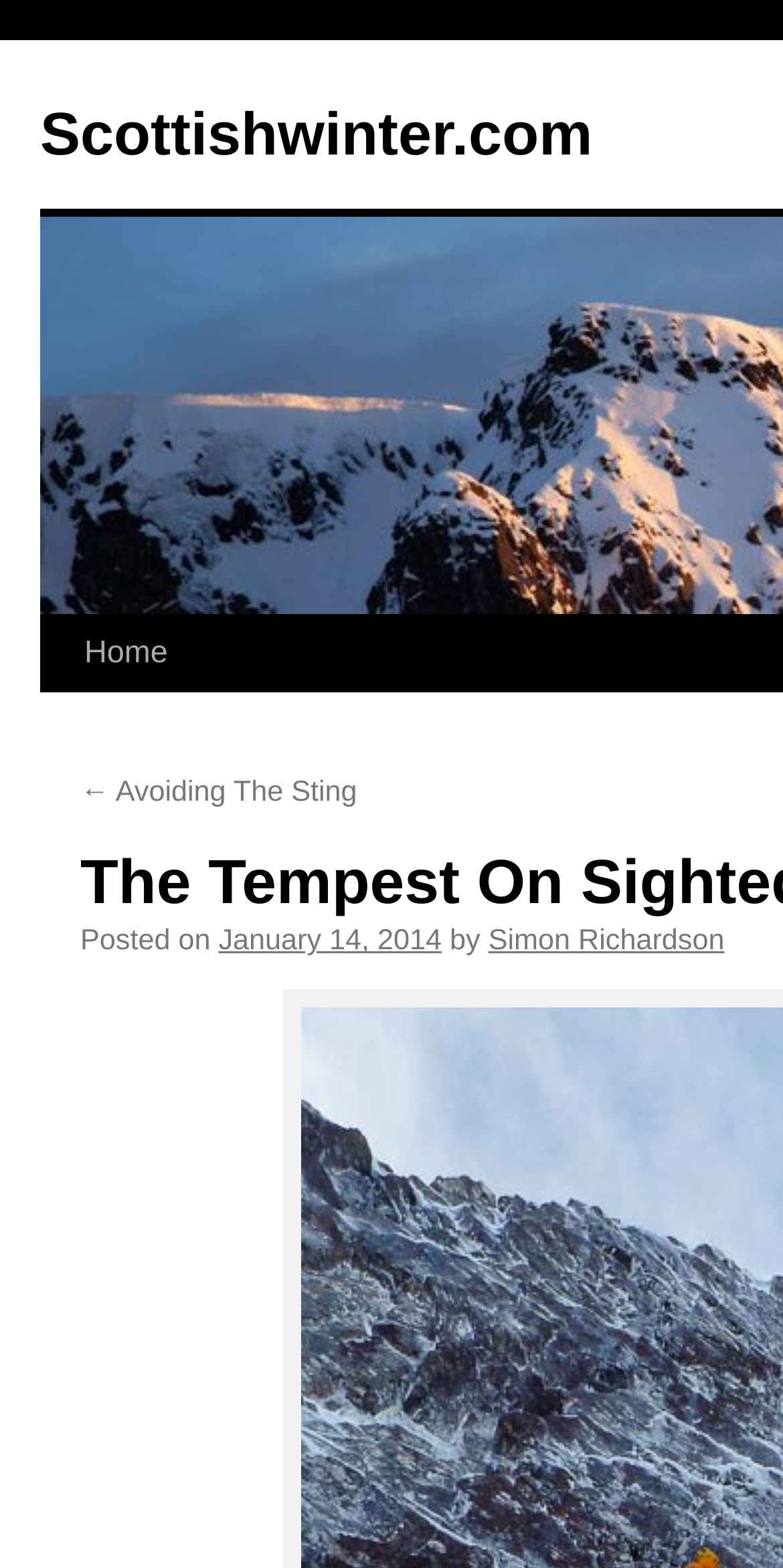What is the purpose of the 'Skip to content' link?
Please give a well-detailed answer to the question.

I inferred the purpose of the 'Skip to content' link by its name, which suggests that it allows users to bypass the navigation or header section and go directly to the main content of the page.